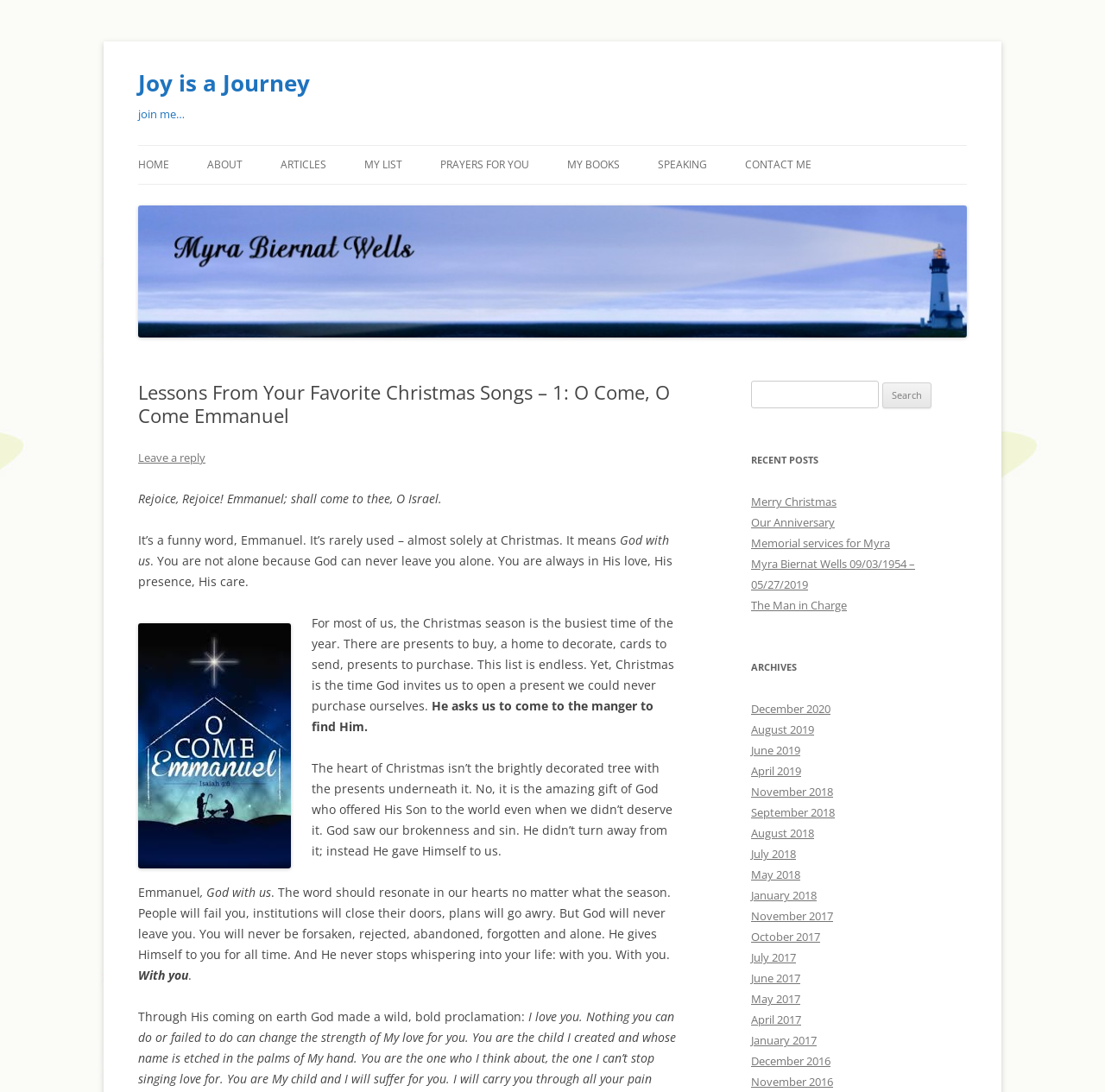Using the details from the image, please elaborate on the following question: What is the name of the blog?

The name of the blog can be found in the heading element at the top of the webpage, which reads 'Joy is a Journey'.